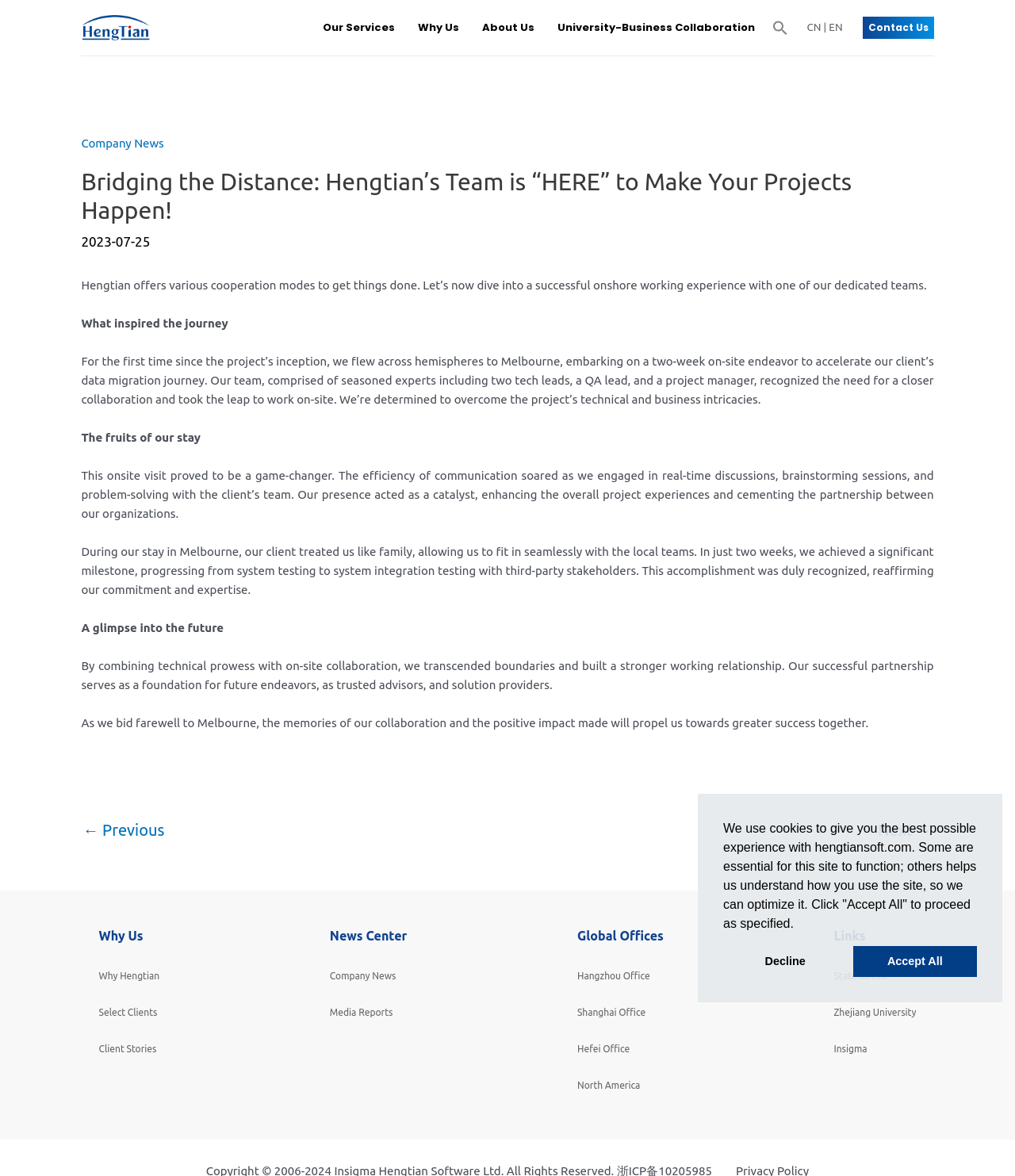What is the purpose of the search box?
Use the information from the image to give a detailed answer to the question.

The search box is located at the top right corner of the webpage, and it has a search icon and a placeholder text 'Search here...'. This suggests that the search box is intended for users to search for specific content or information within the webpage or the website.